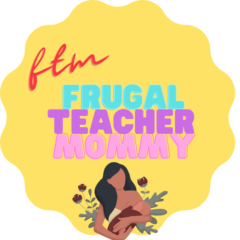Provide a comprehensive description of the image.

The image features a vibrant logo for "Frugal Teacher Mommy," which incorporates playful and colorful typography against a cheerful yellow background. The words "Frugal Teacher Mommy" are prominently displayed, with "Frugal" in light blue, "Teacher" in a bold purple, and "Mommy" in a soft pink, reflecting a lively and approachable theme. Accompanying the text is an illustration of a woman holding a child, surrounded by leafy elements and flowers, emphasizing a nurturing and family-oriented vibe. This design represents the journey and experiences shared by the creator on the blog focused on frugal living and parenting.